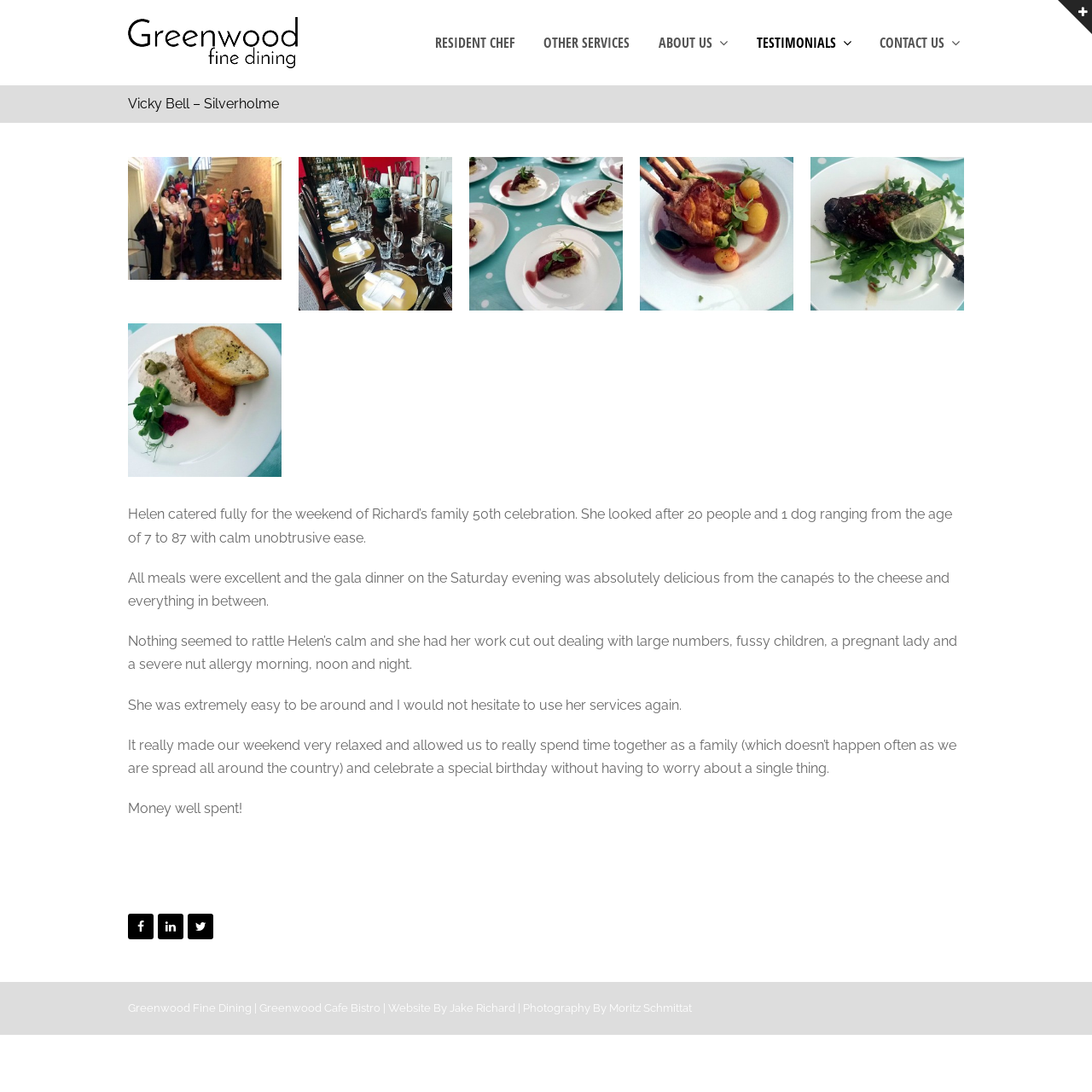Use the information in the screenshot to answer the question comprehensively: What is the theme of the images on the webpage?

The images on the webpage are all related to food and dining, with pictures of dishes and a chef, suggesting that the theme of the images is food and dining.